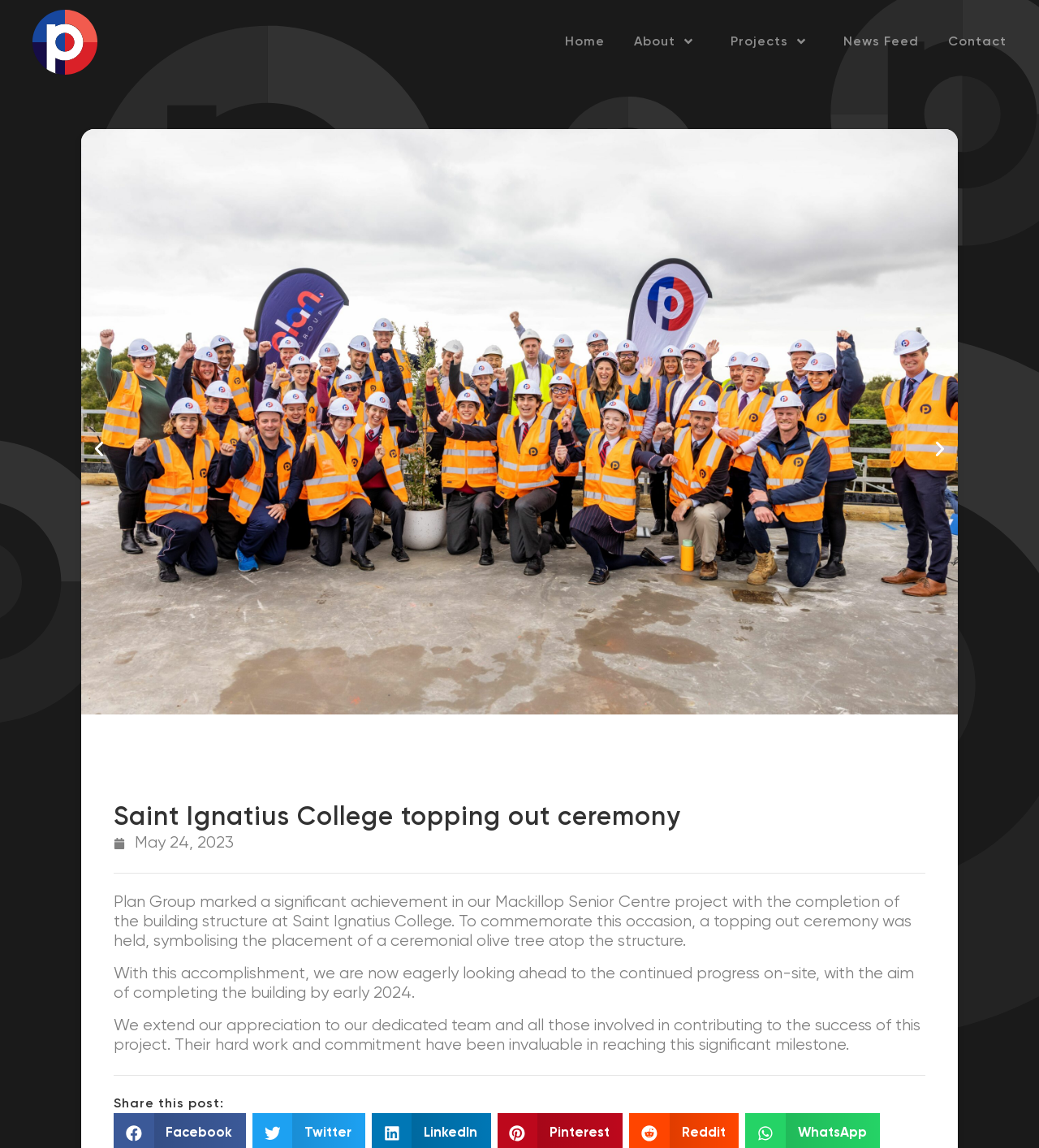Find the bounding box coordinates of the element to click in order to complete the given instruction: "Click the 'Previous slide' button."

[0.086, 0.383, 0.105, 0.4]